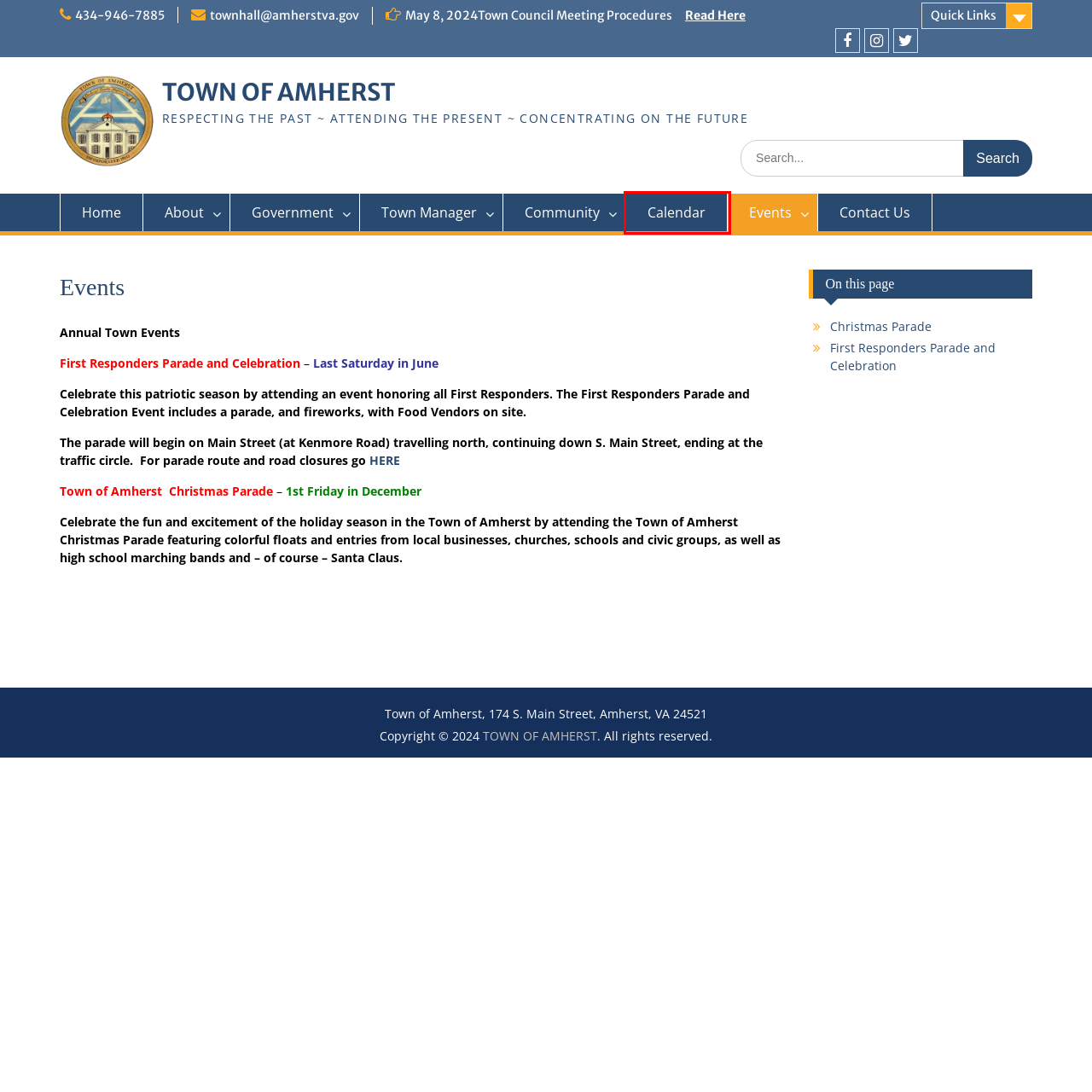You are provided with a screenshot of a webpage where a red rectangle bounding box surrounds an element. Choose the description that best matches the new webpage after clicking the element in the red bounding box. Here are the choices:
A. About – TOWN OF AMHERST
B. Contact Us – TOWN OF AMHERST
C. First Responders Parade and Celebration – TOWN OF AMHERST
D. Christmas Parade – TOWN OF AMHERST
E. Town Manager – TOWN OF AMHERST
F. Calendar – TOWN OF AMHERST
G. TOWN OF AMHERST – RESPECTING THE PAST ~ ATTENDING THE PRESENT ~ CONCENTRATING ON THE FUTURE
H. Community – TOWN OF AMHERST

F